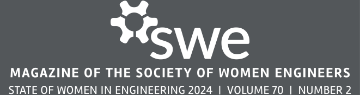What is the volume and number of the current issue?
Give a detailed explanation using the information visible in the image.

The answer can be obtained by reading the publication information, which explicitly states 'VOLUME 70 | NUMBER 2', indicating the volume and number of the current issue.